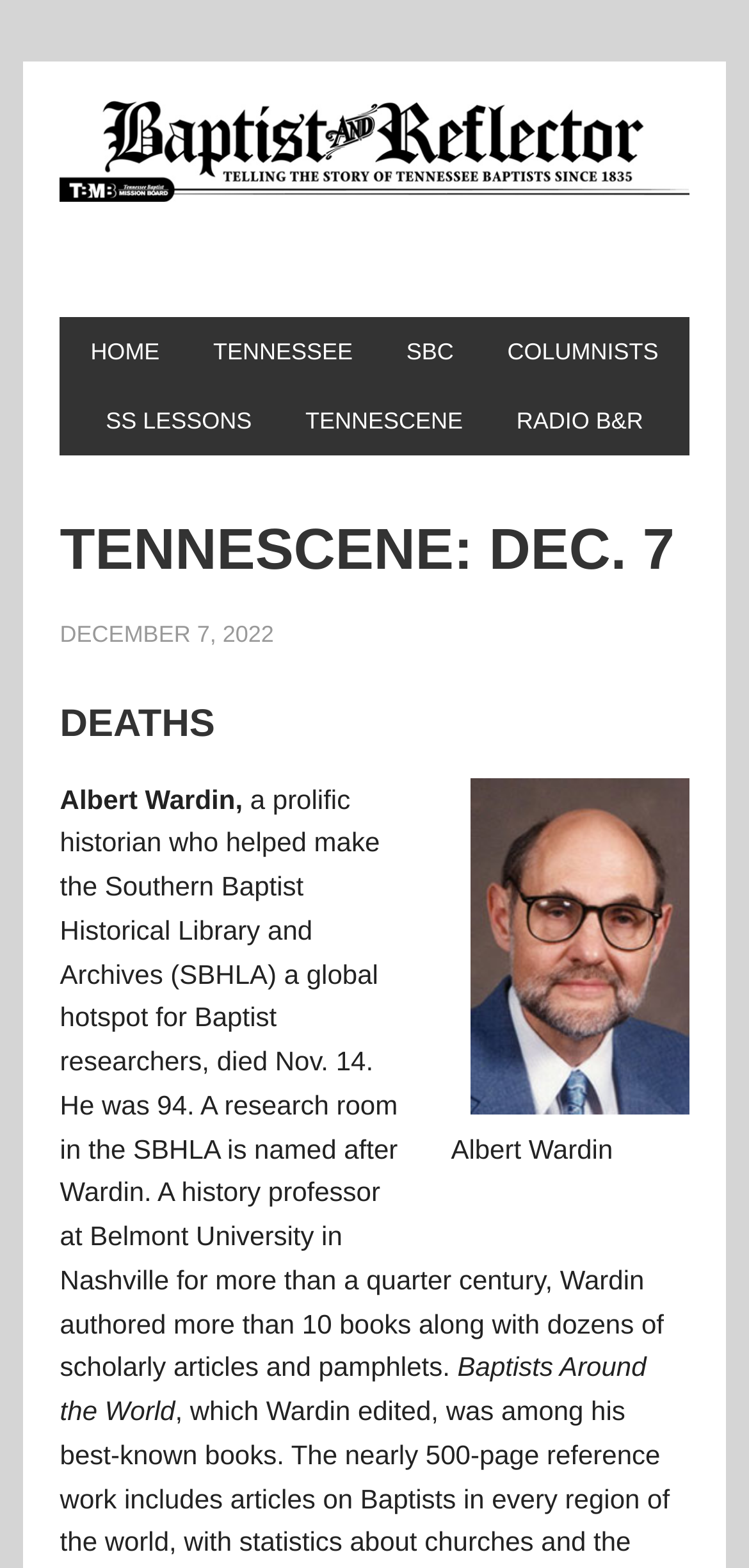Identify the bounding box for the element characterized by the following description: "Columnists".

[0.647, 0.202, 0.91, 0.246]